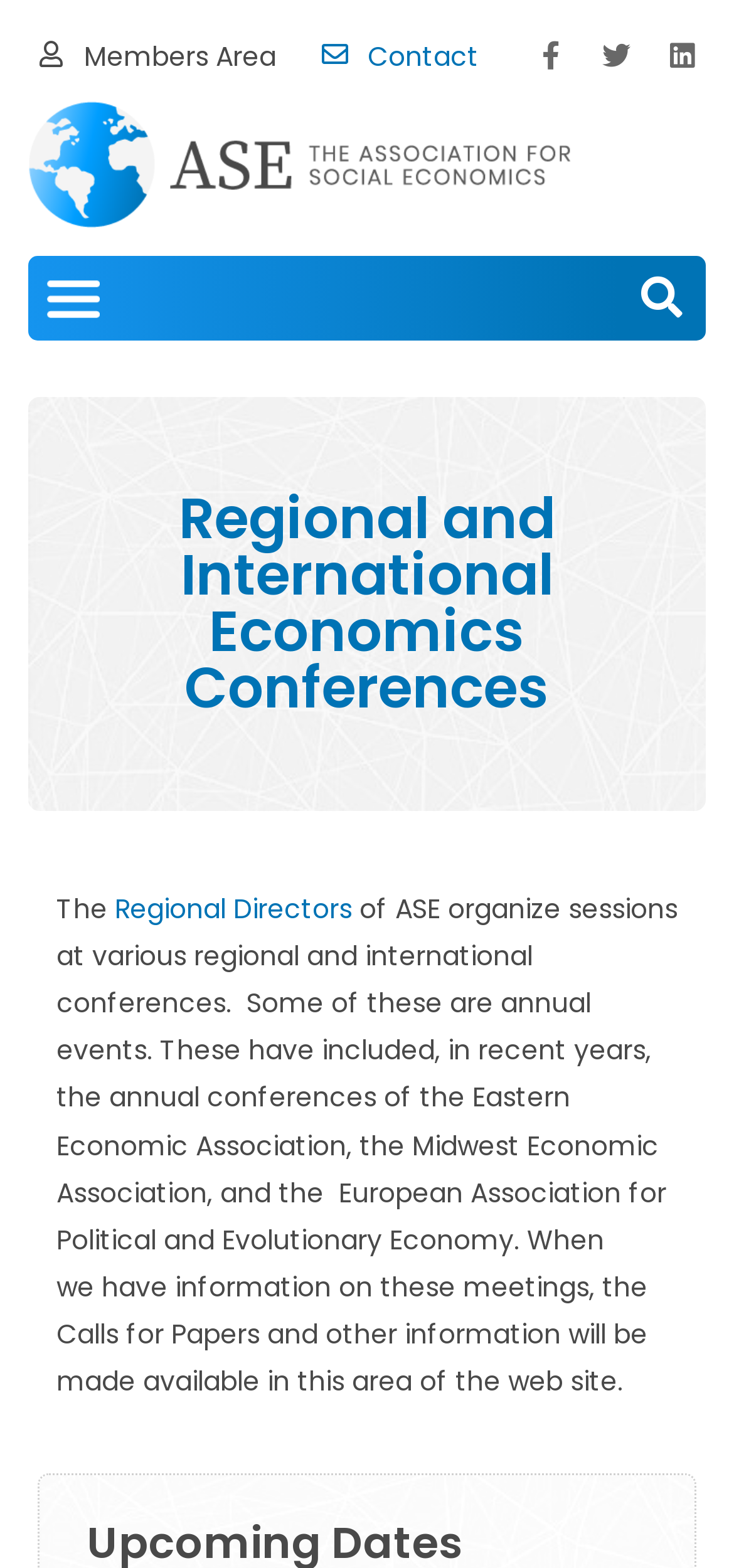Locate the bounding box coordinates of the UI element described by: "Regional Directors". Provide the coordinates as four float numbers between 0 and 1, formatted as [left, top, right, bottom].

[0.156, 0.567, 0.479, 0.591]